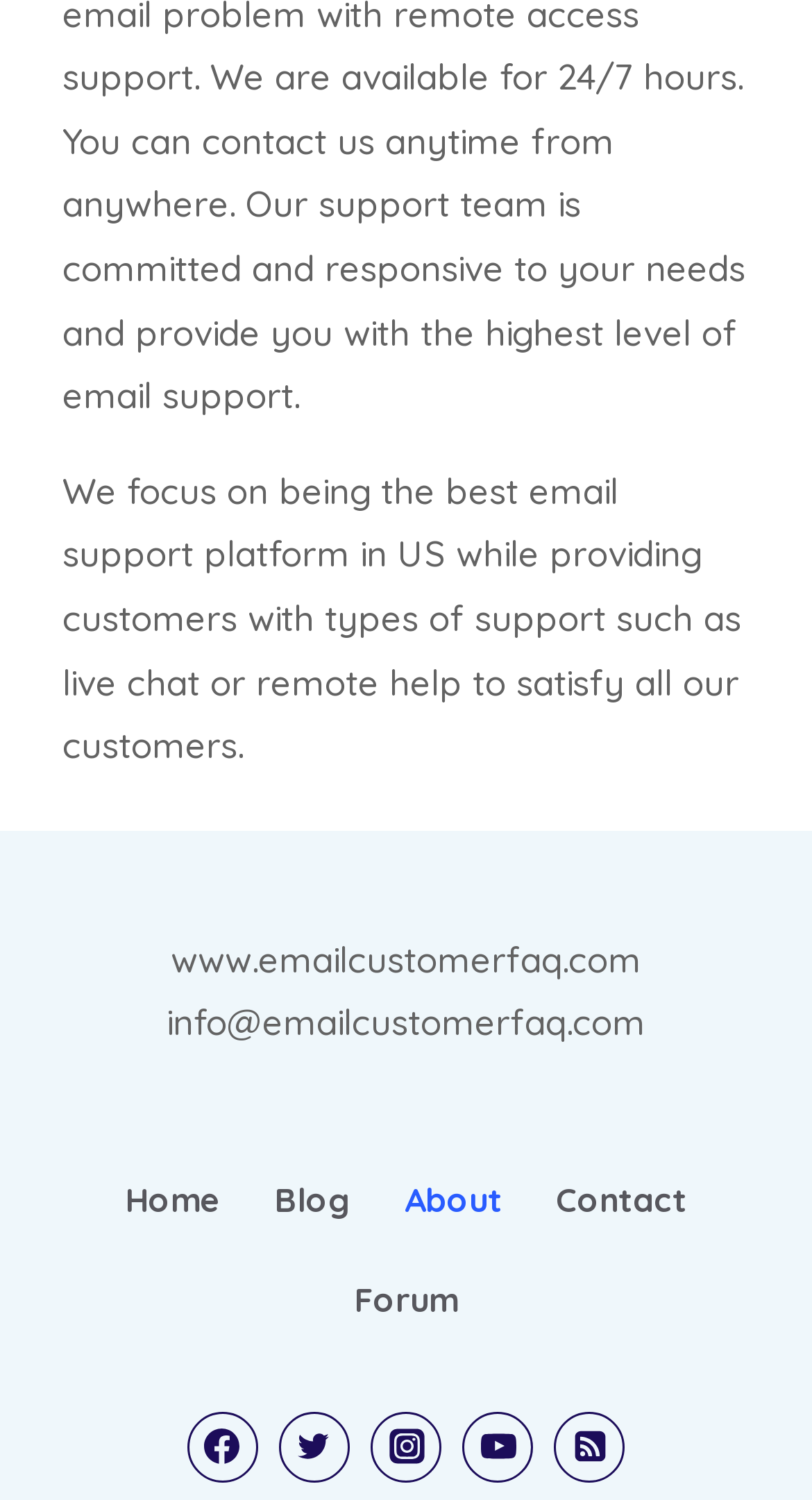Identify the bounding box coordinates for the element you need to click to achieve the following task: "follow on Facebook". Provide the bounding box coordinates as four float numbers between 0 and 1, in the form [left, top, right, bottom].

[0.23, 0.941, 0.317, 0.988]